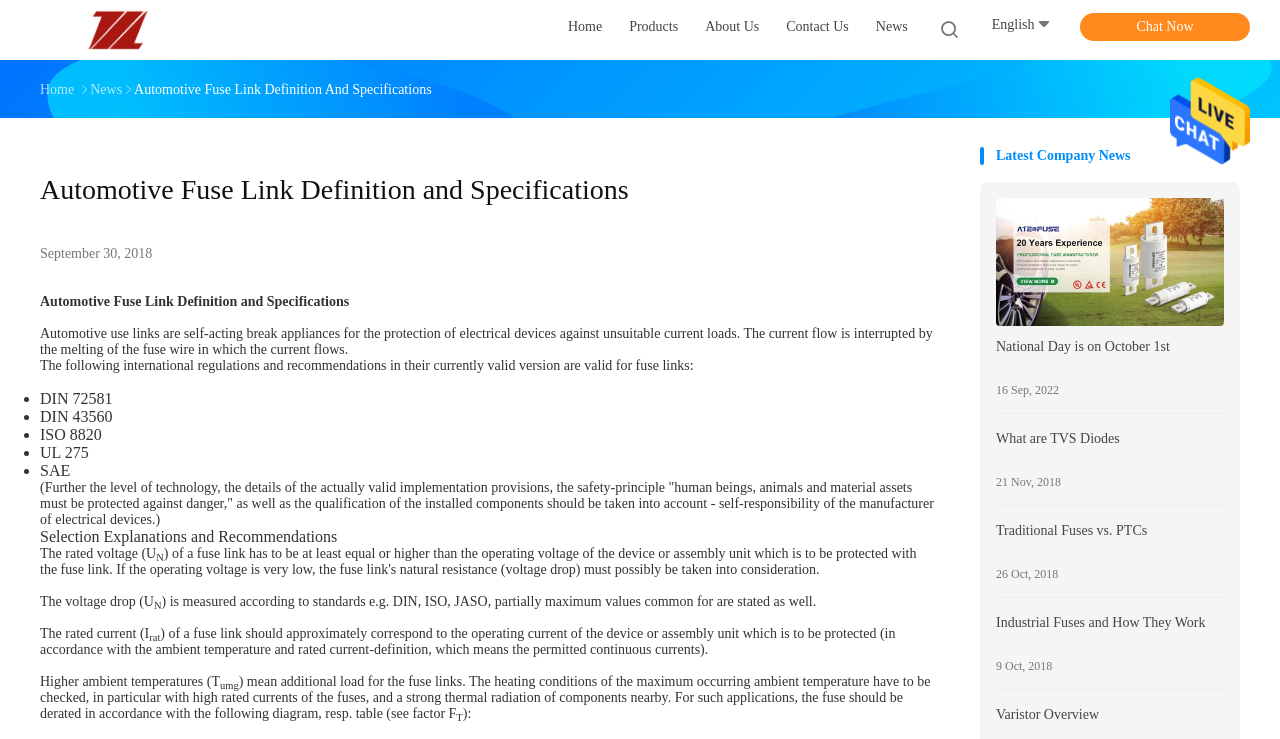Provide the bounding box coordinates of the section that needs to be clicked to accomplish the following instruction: "View Latest company news about National Day is on October 1st."

[0.778, 0.422, 0.956, 0.445]